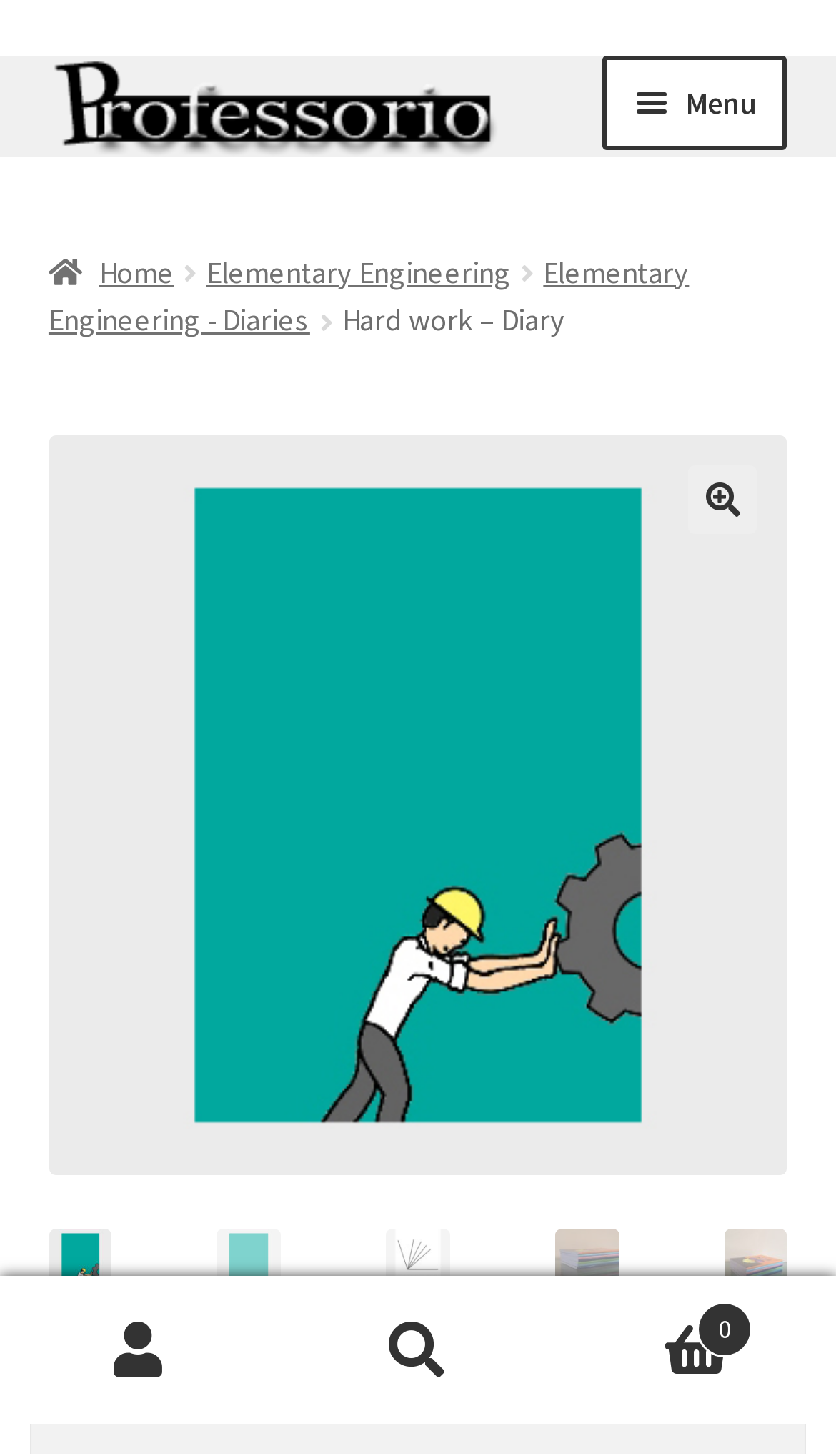Identify the bounding box of the UI element described as follows: "alt="Professorio Store"". Provide the coordinates as four float numbers in the range of 0 to 1 [left, top, right, bottom].

[0.058, 0.038, 0.634, 0.107]